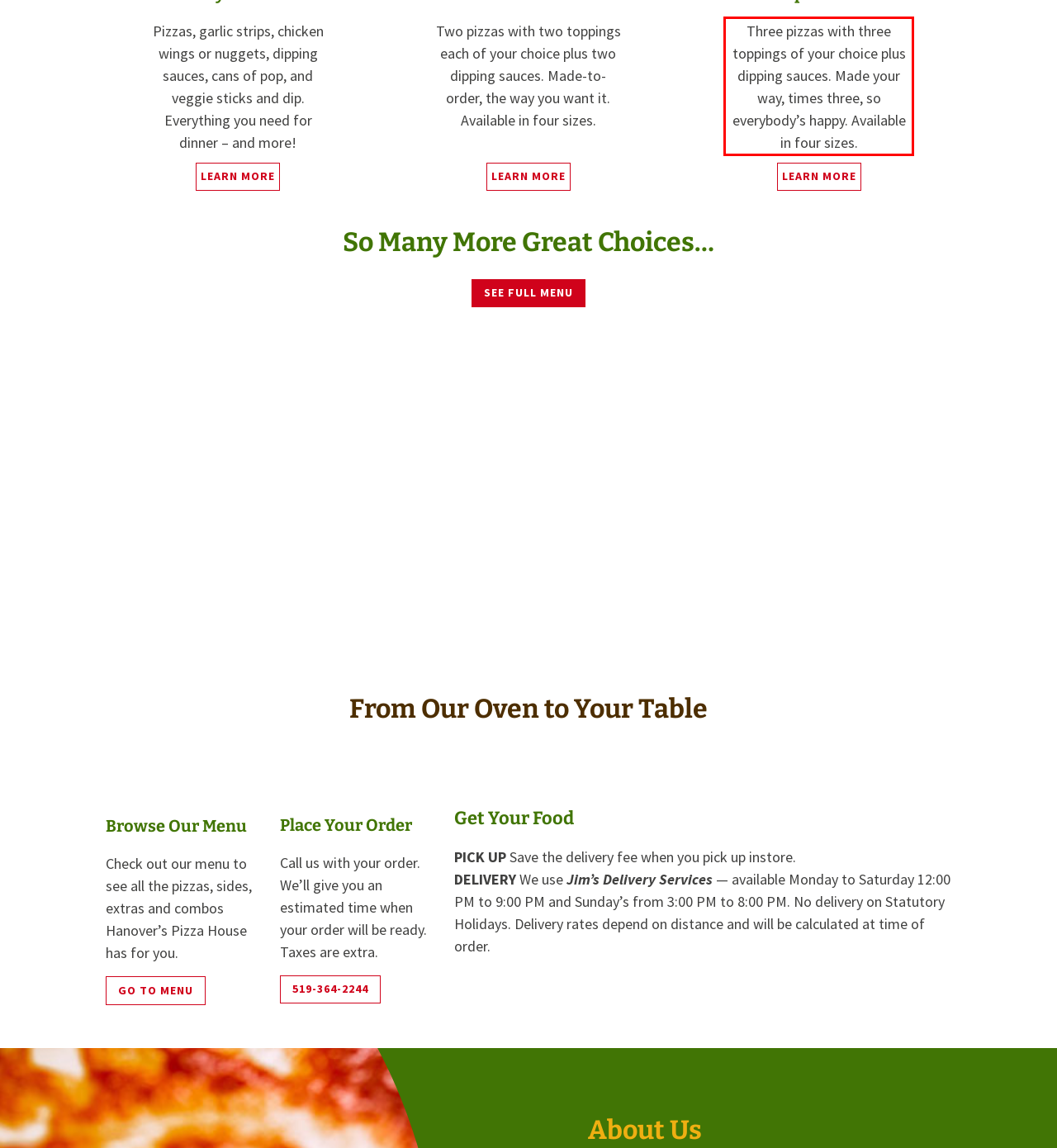Please perform OCR on the text within the red rectangle in the webpage screenshot and return the text content.

Three pizzas with three toppings of your choice plus dipping sauces. Made your way, times three, so everybody’s happy. Available in four sizes.